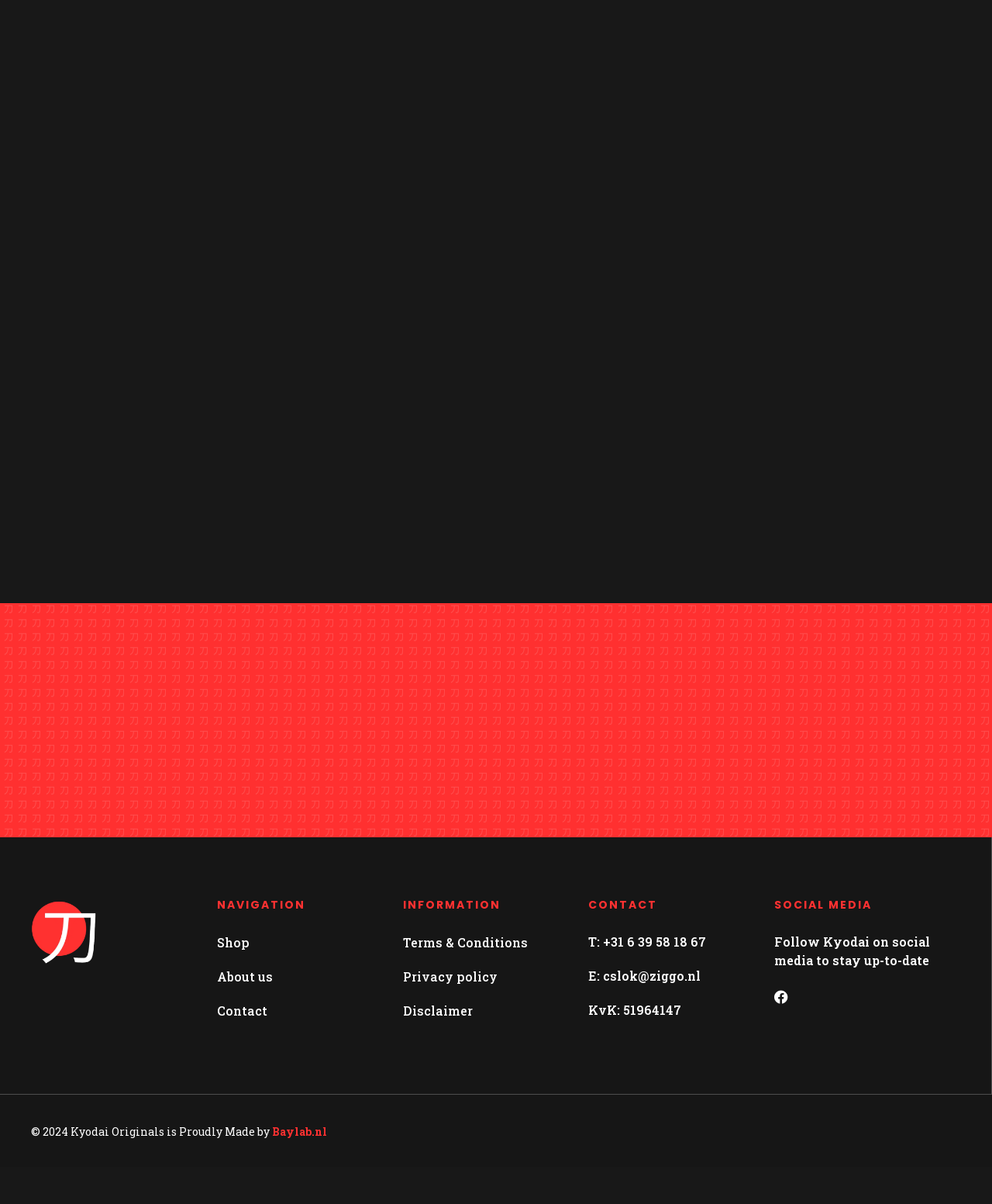Kindly determine the bounding box coordinates of the area that needs to be clicked to fulfill this instruction: "Learn about leveling the landscape".

None